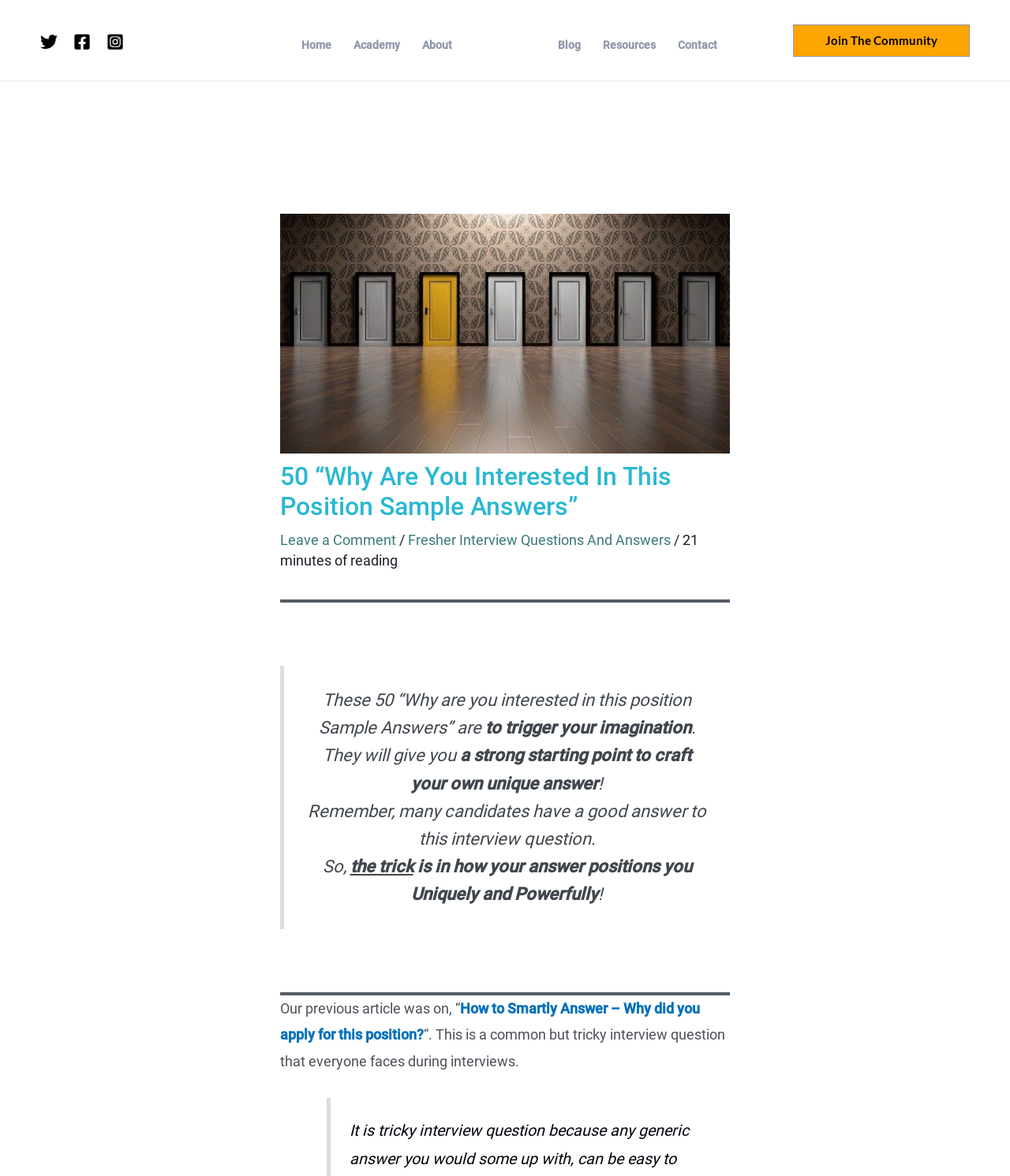What is the title of the previous article mentioned on this webpage?
Utilize the image to construct a detailed and well-explained answer.

The previous article mentioned on this webpage is titled 'How to Smartly Answer – Why did you apply for this position?' which is a common but tricky interview question that everyone faces during interviews.